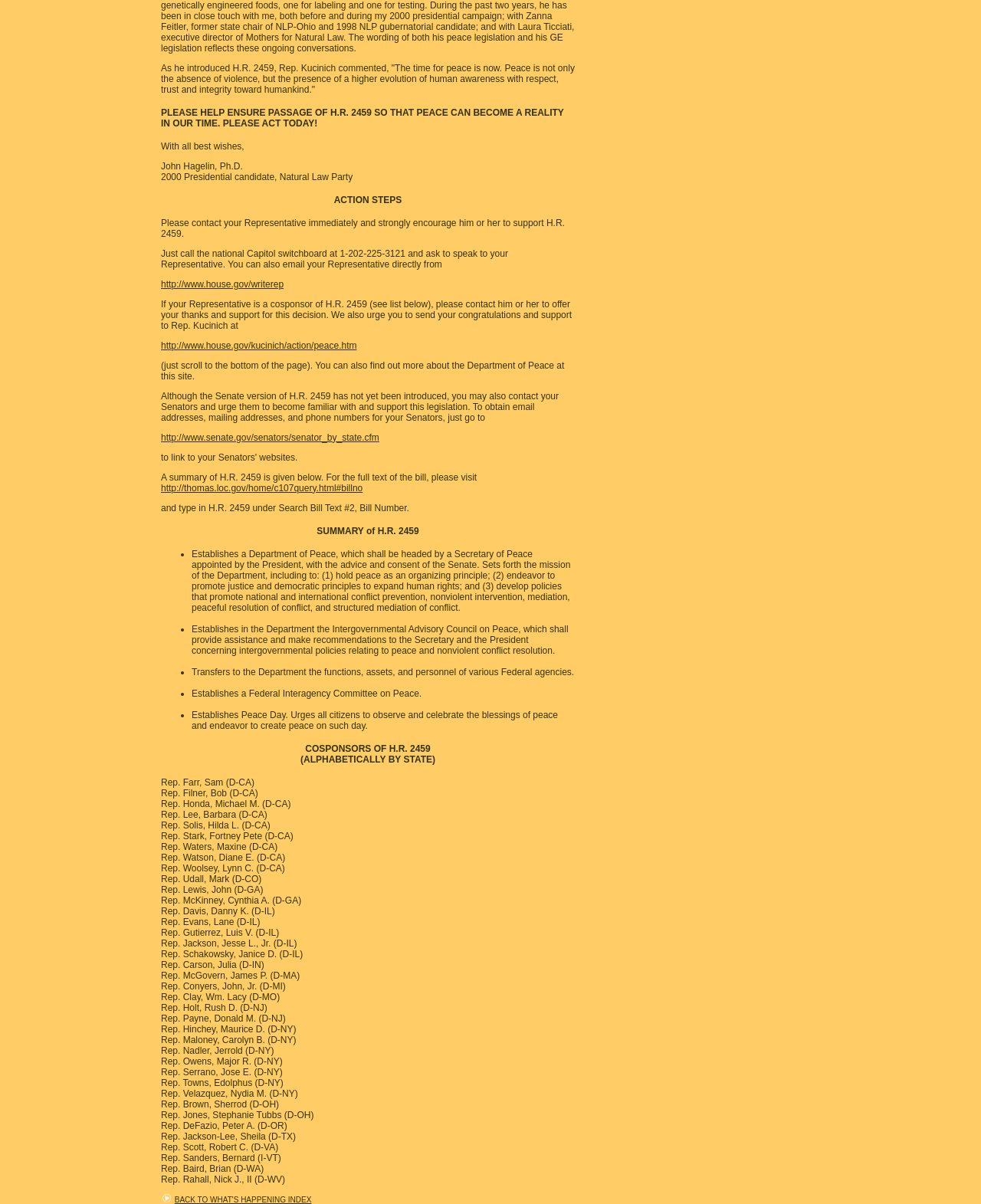From the element description: "http://www.senate.gov/senators/senator_by_state.cfm", extract the bounding box coordinates of the UI element. The coordinates should be expressed as four float numbers between 0 and 1, in the order [left, top, right, bottom].

[0.164, 0.359, 0.387, 0.368]